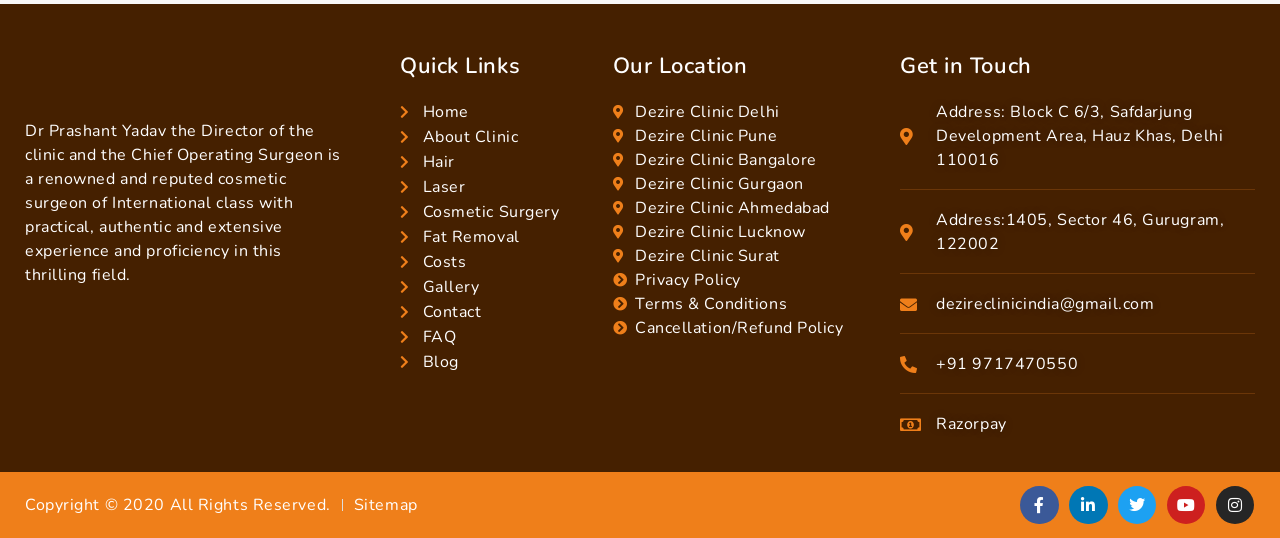From the webpage screenshot, identify the region described by Contact. Provide the bounding box coordinates as (top-left x, top-left y, bottom-right x, bottom-right y), with each value being a floating point number between 0 and 1.

None